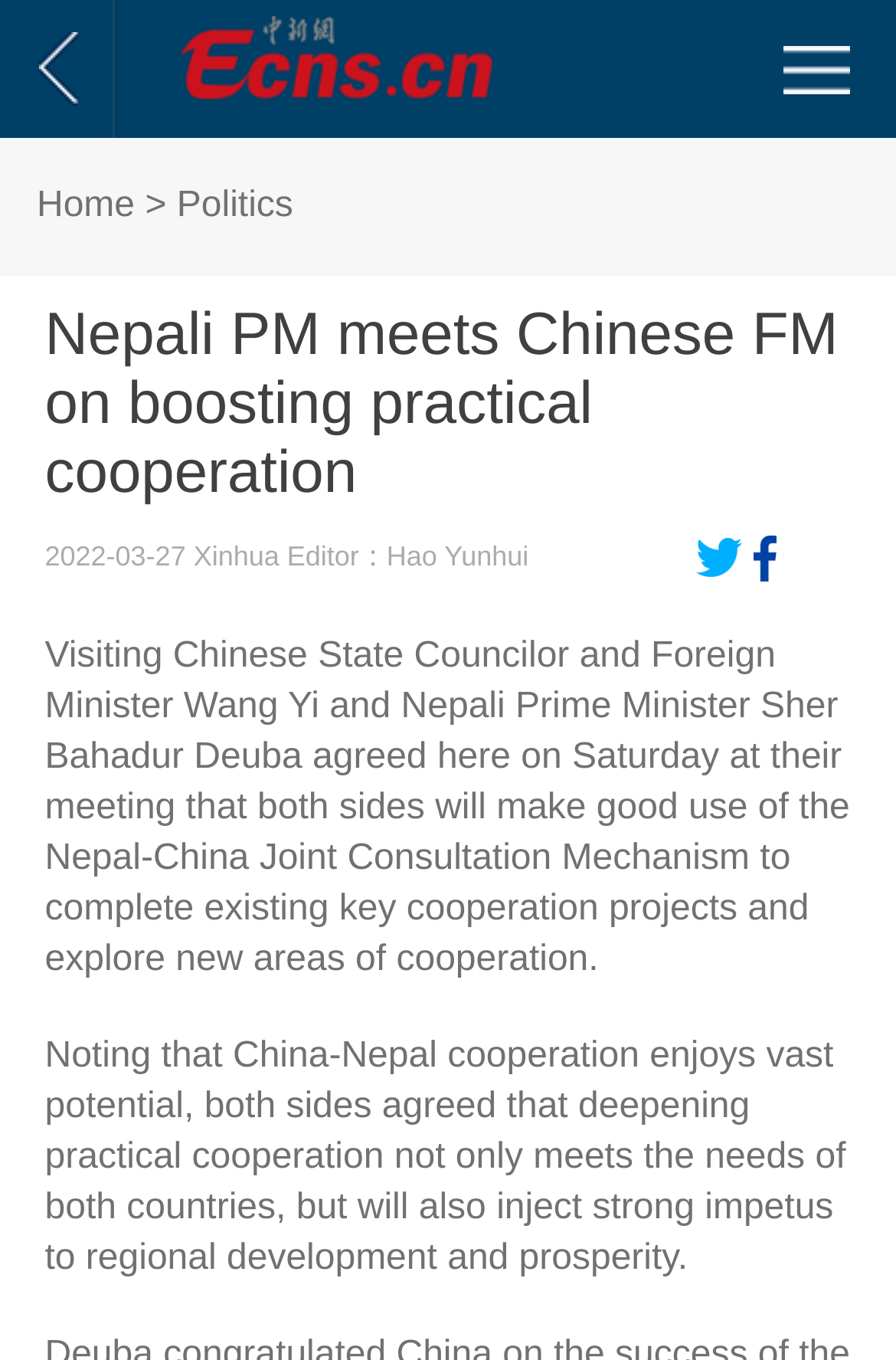What is the date of the news?
Based on the image, give a one-word or short phrase answer.

2022-03-27